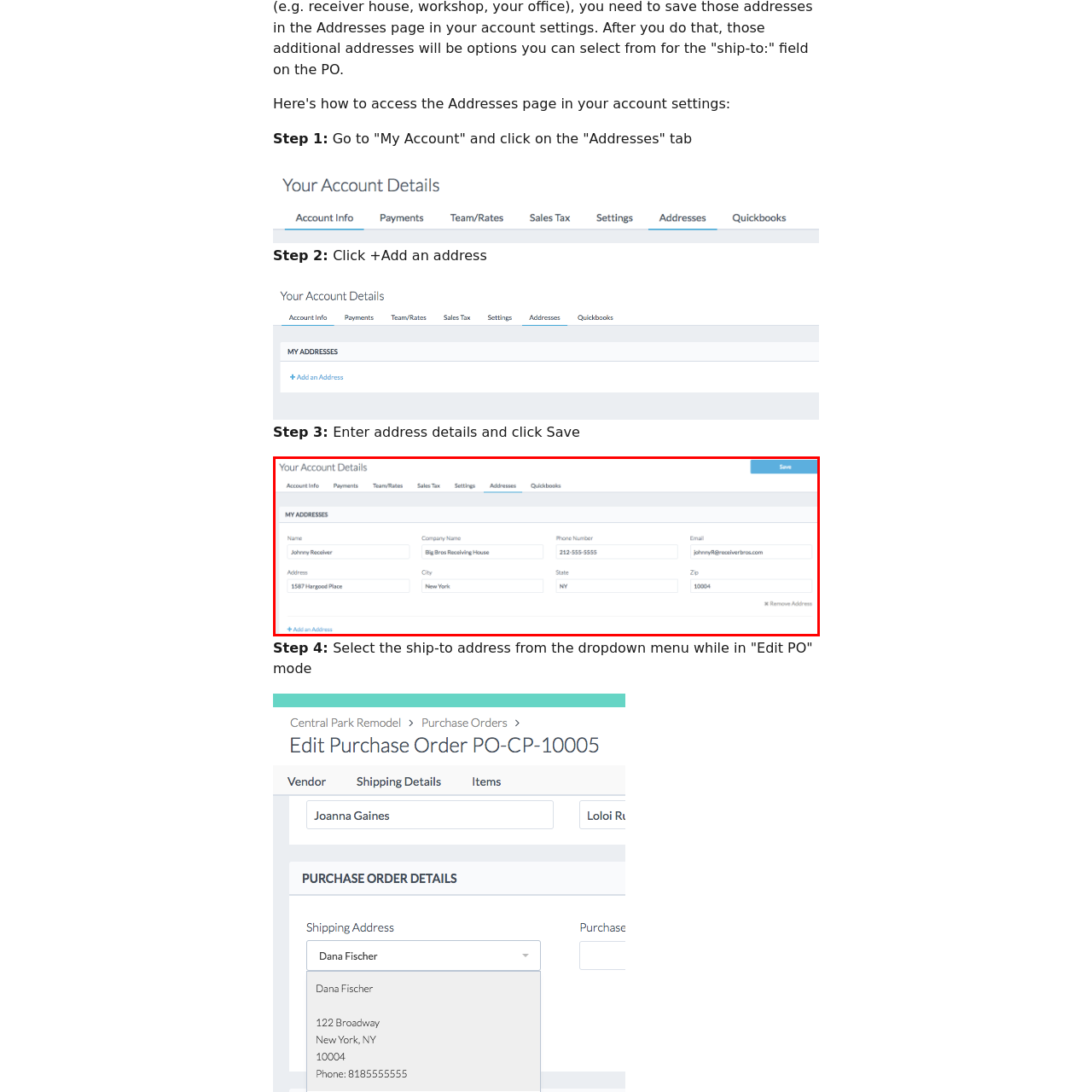What is the purpose of the '+ Add an Address' option?
Look at the image within the red bounding box and provide a single word or phrase as an answer.

To add additional addresses